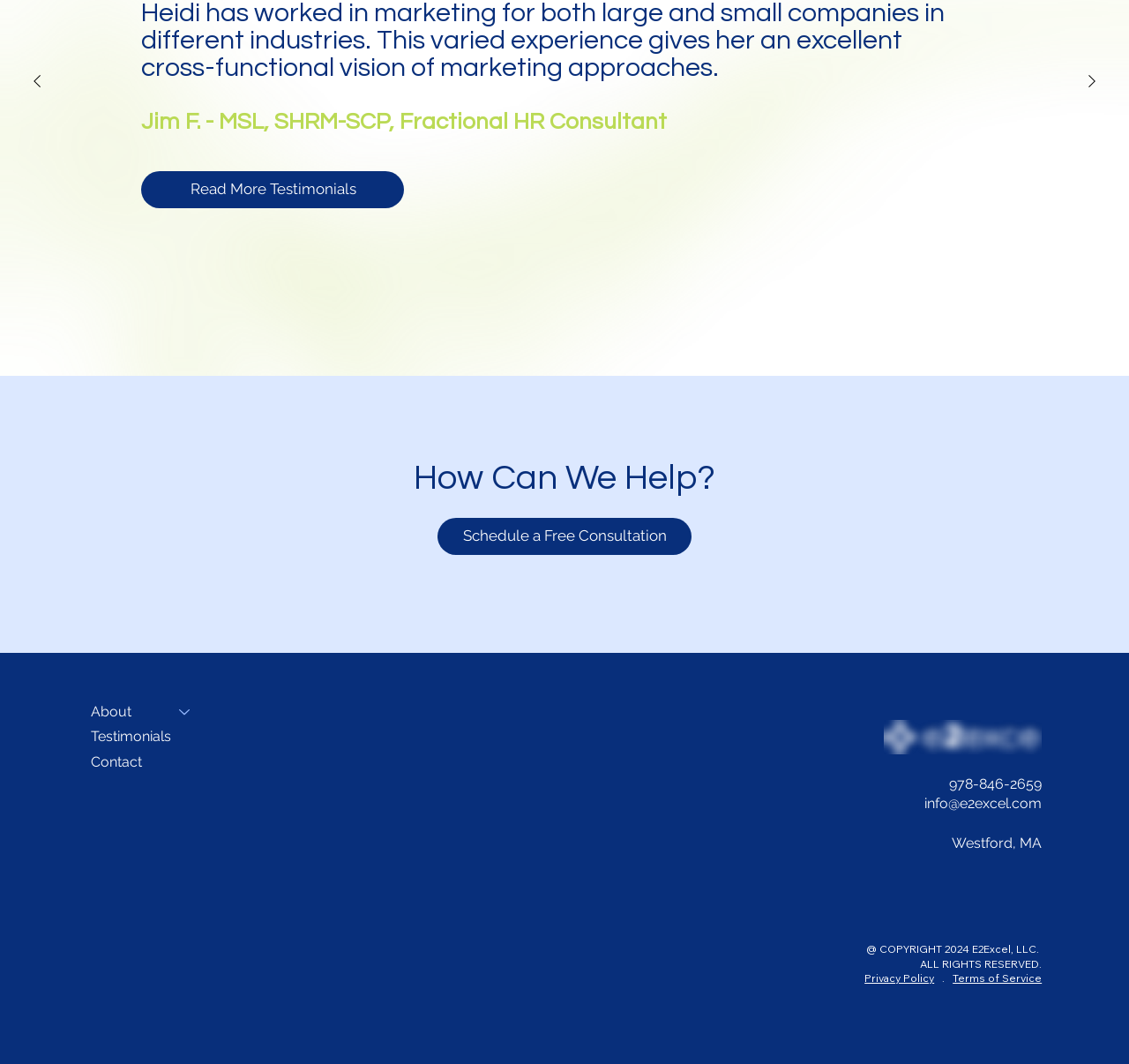Find the bounding box coordinates for the area that must be clicked to perform this action: "Go to About page".

[0.145, 0.657, 0.184, 0.681]